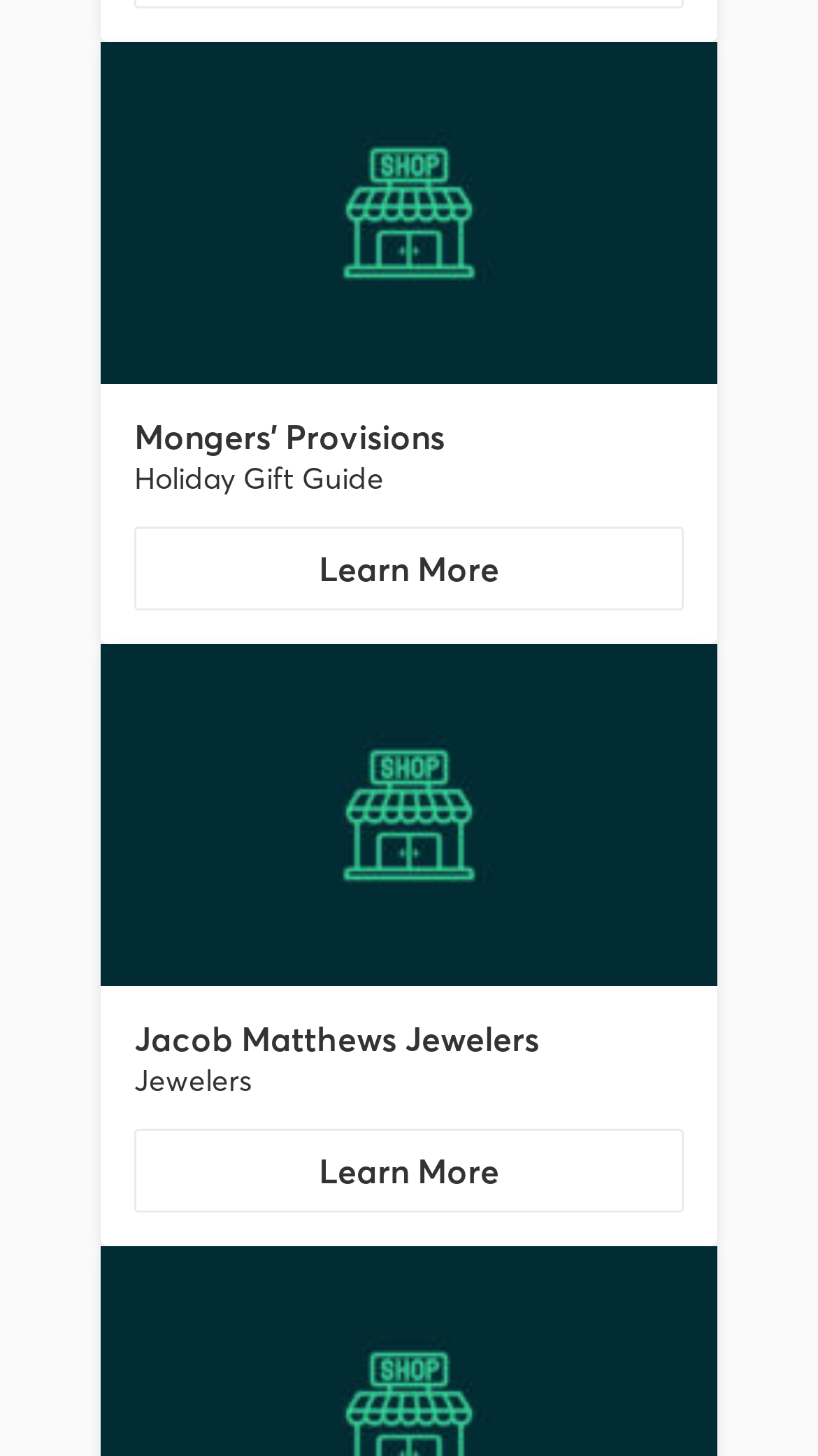Determine the bounding box coordinates of the region I should click to achieve the following instruction: "View the Directory default". Ensure the bounding box coordinates are four float numbers between 0 and 1, i.e., [left, top, right, bottom].

[0.123, 0.759, 0.877, 0.993]